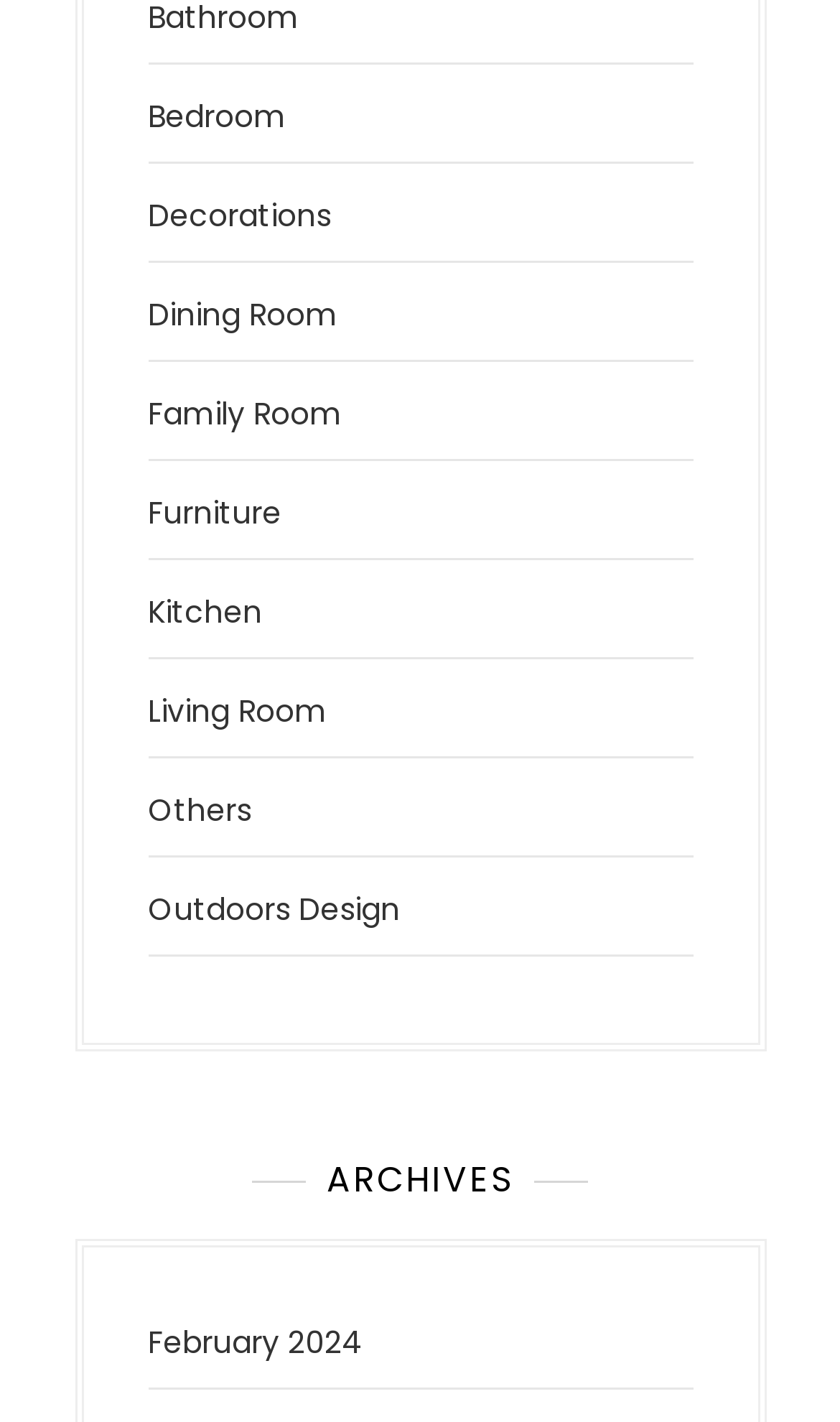Please specify the bounding box coordinates in the format (top-left x, top-left y, bottom-right x, bottom-right y), with values ranging from 0 to 1. Identify the bounding box for the UI component described as follows: Outdoors Design

[0.176, 0.624, 0.476, 0.654]